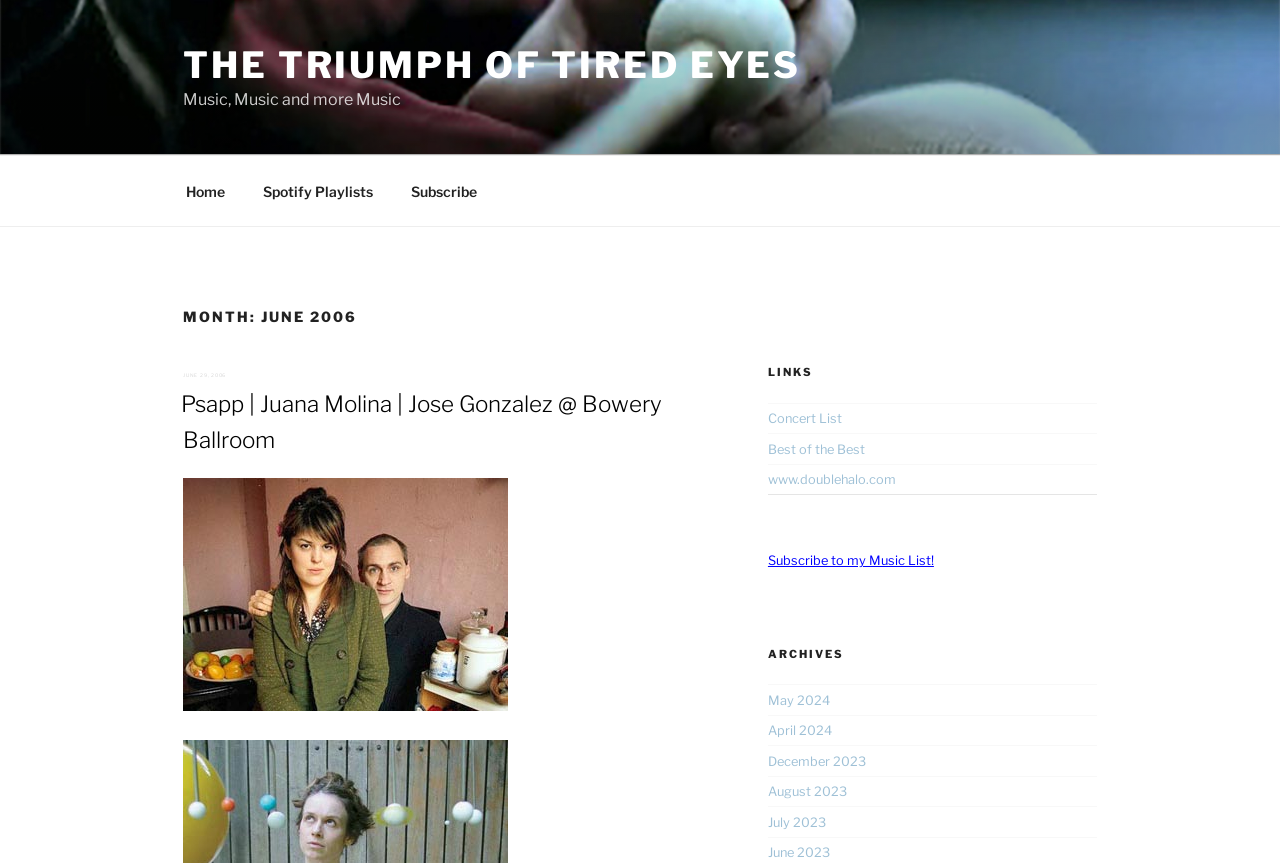Respond concisely with one word or phrase to the following query:
What is the name of the first concert listed?

Psapp | Juana Molina | Jose Gonzalez @ Bowery Ballroom